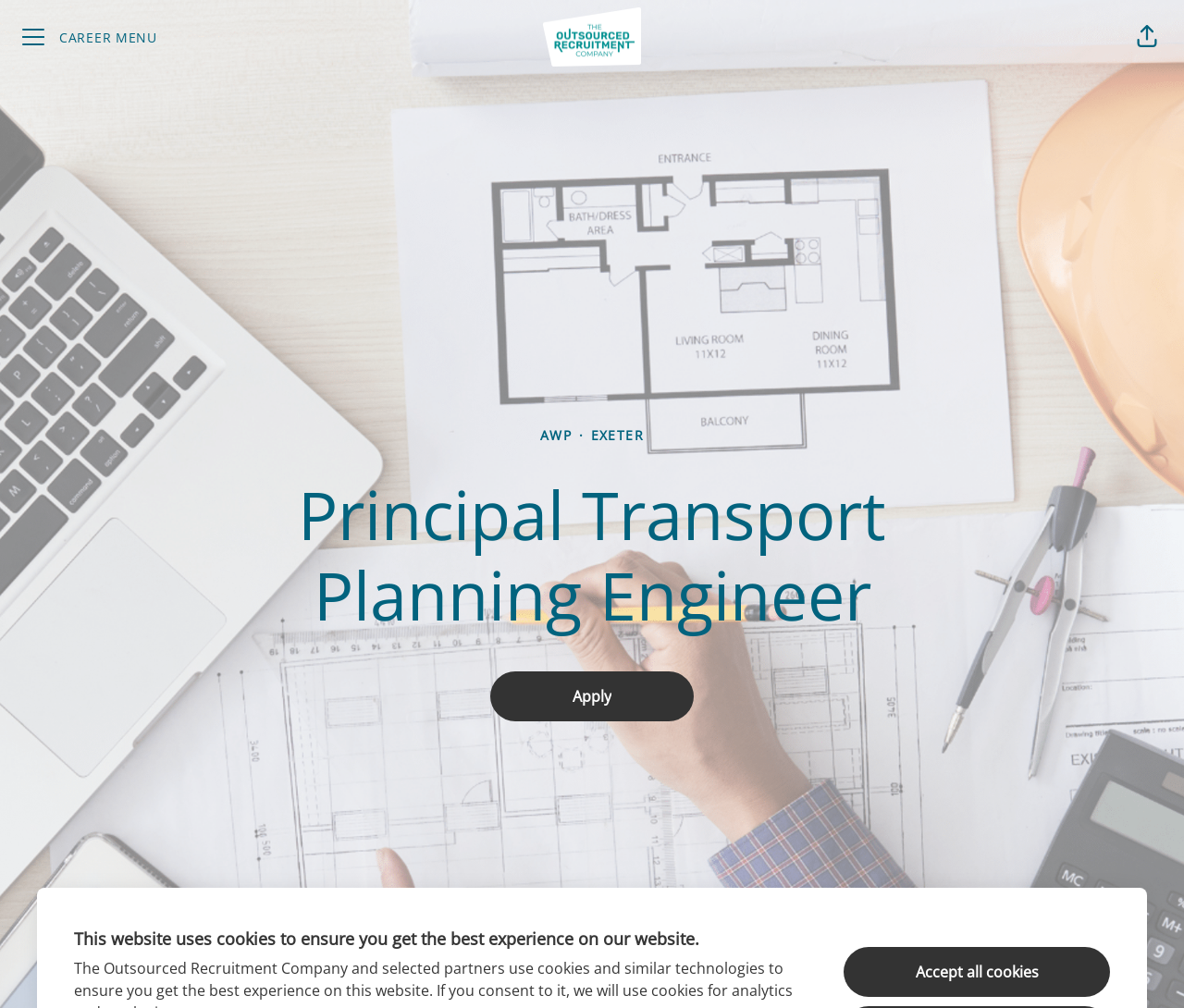What is the job title of the career opportunity?
Refer to the image and give a detailed answer to the question.

I determined the job title by looking at the heading element with the text 'Principal Transport Planning Engineer' which is located at the coordinates [0.134, 0.471, 0.866, 0.629]. This heading is a prominent element on the page, indicating that it is the main title of the career opportunity.